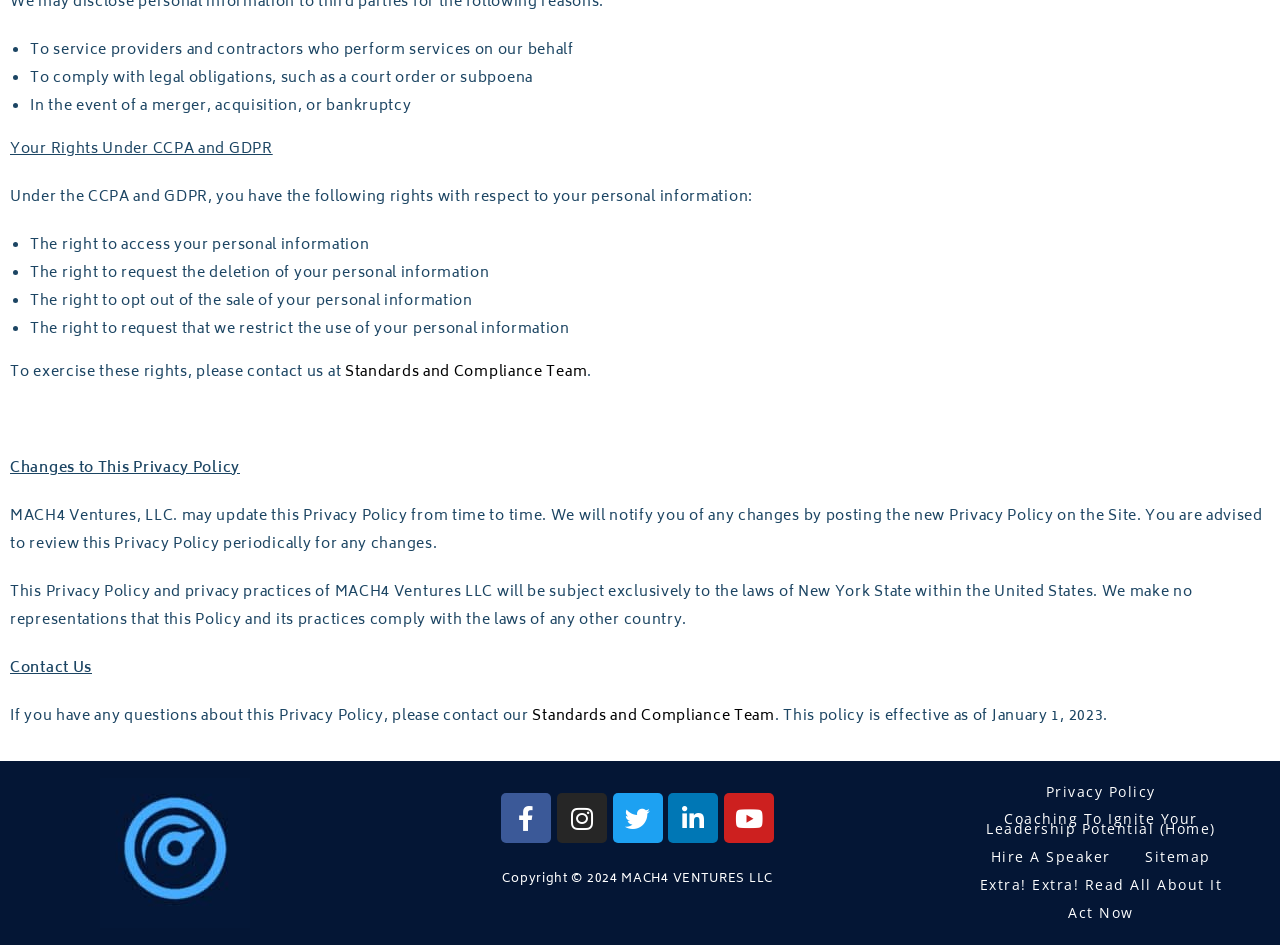Identify the bounding box coordinates of the clickable region necessary to fulfill the following instruction: "Check the Copyright information". The bounding box coordinates should be four float numbers between 0 and 1, i.e., [left, top, right, bottom].

[0.393, 0.92, 0.604, 0.942]